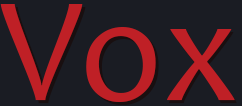Please analyze the image and give a detailed answer to the question:
What is the purpose of the platform?

The caption states that the overall aesthetic conveys a sense of authority and engagement, fitting for a platform that aims to inform and engage its audience, which suggests that the purpose of the platform is to inform and engage its audience.